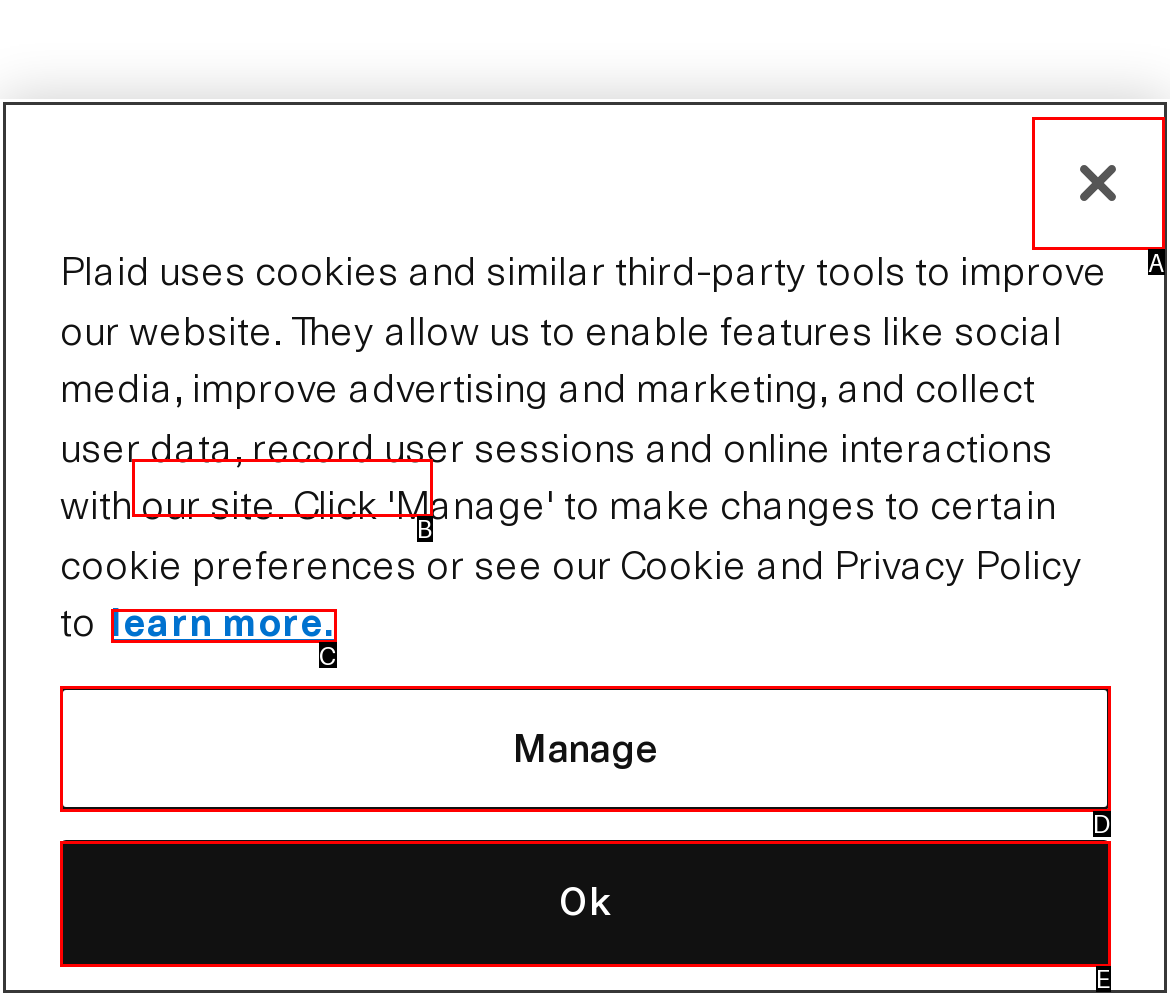Using the provided description: 繁體中文, select the HTML element that corresponds to it. Indicate your choice with the option's letter.

None